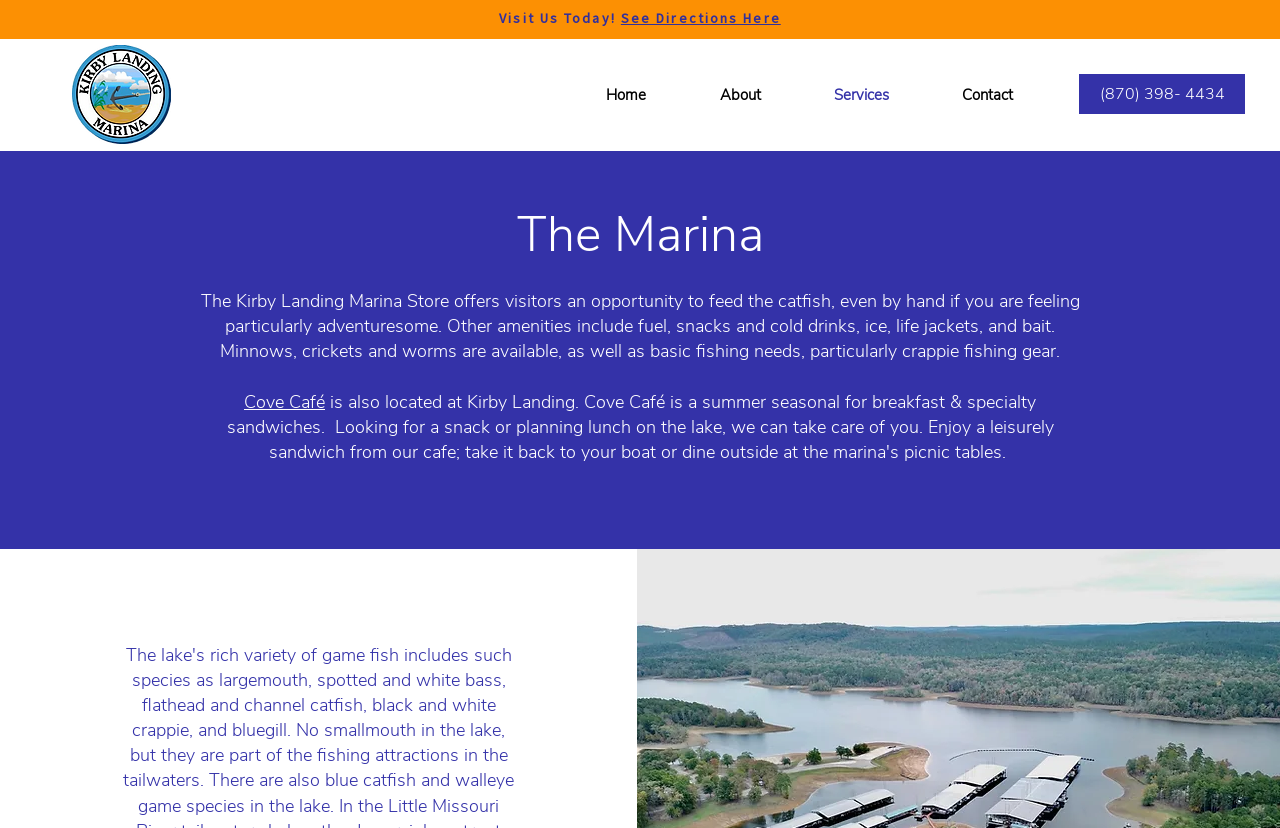What is the name of the café at the marina?
Please use the image to provide a one-word or short phrase answer.

Cove Café